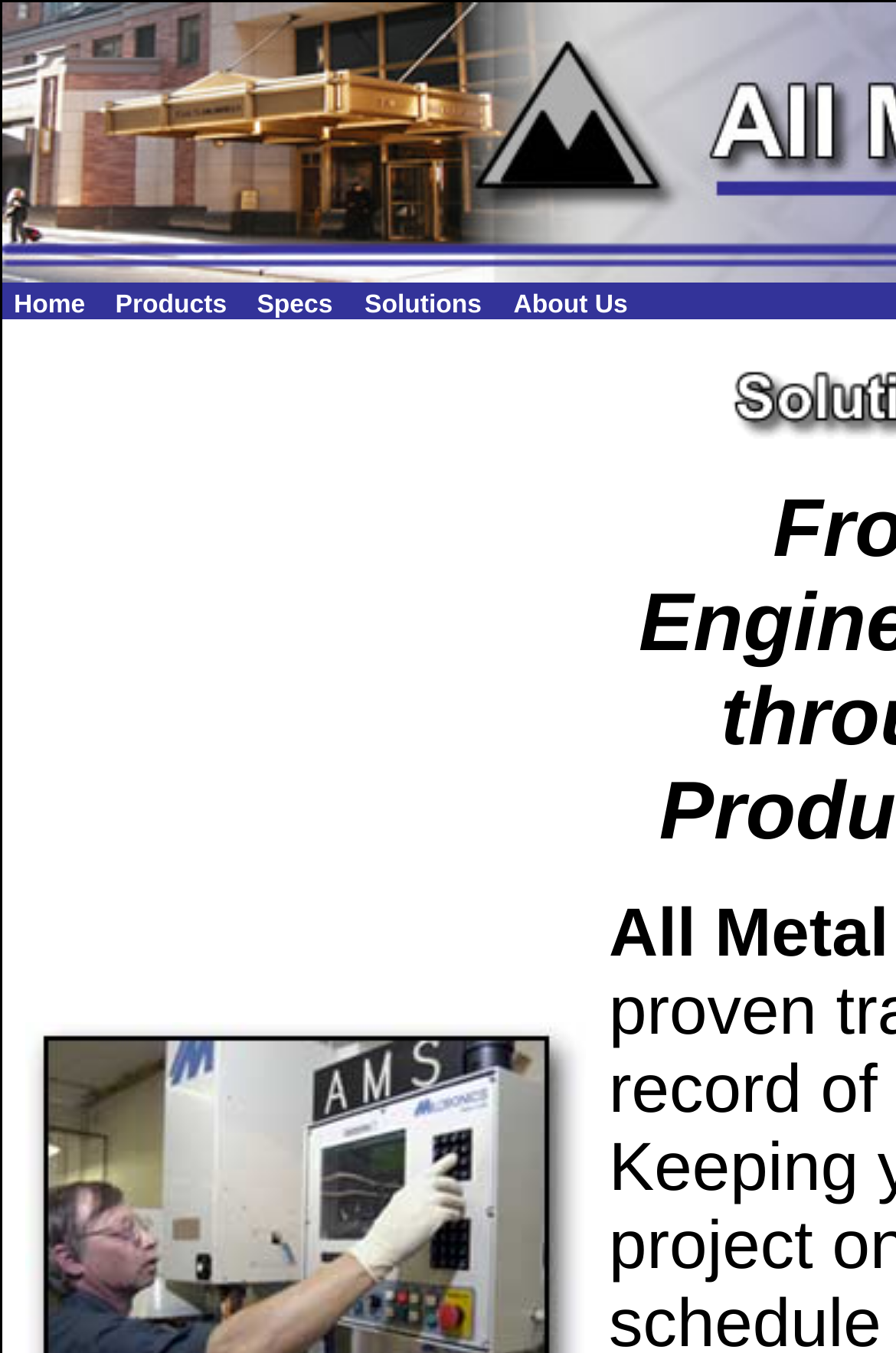What is the layout structure of the top navigation bar?
Based on the image, answer the question with a single word or brief phrase.

Table-based